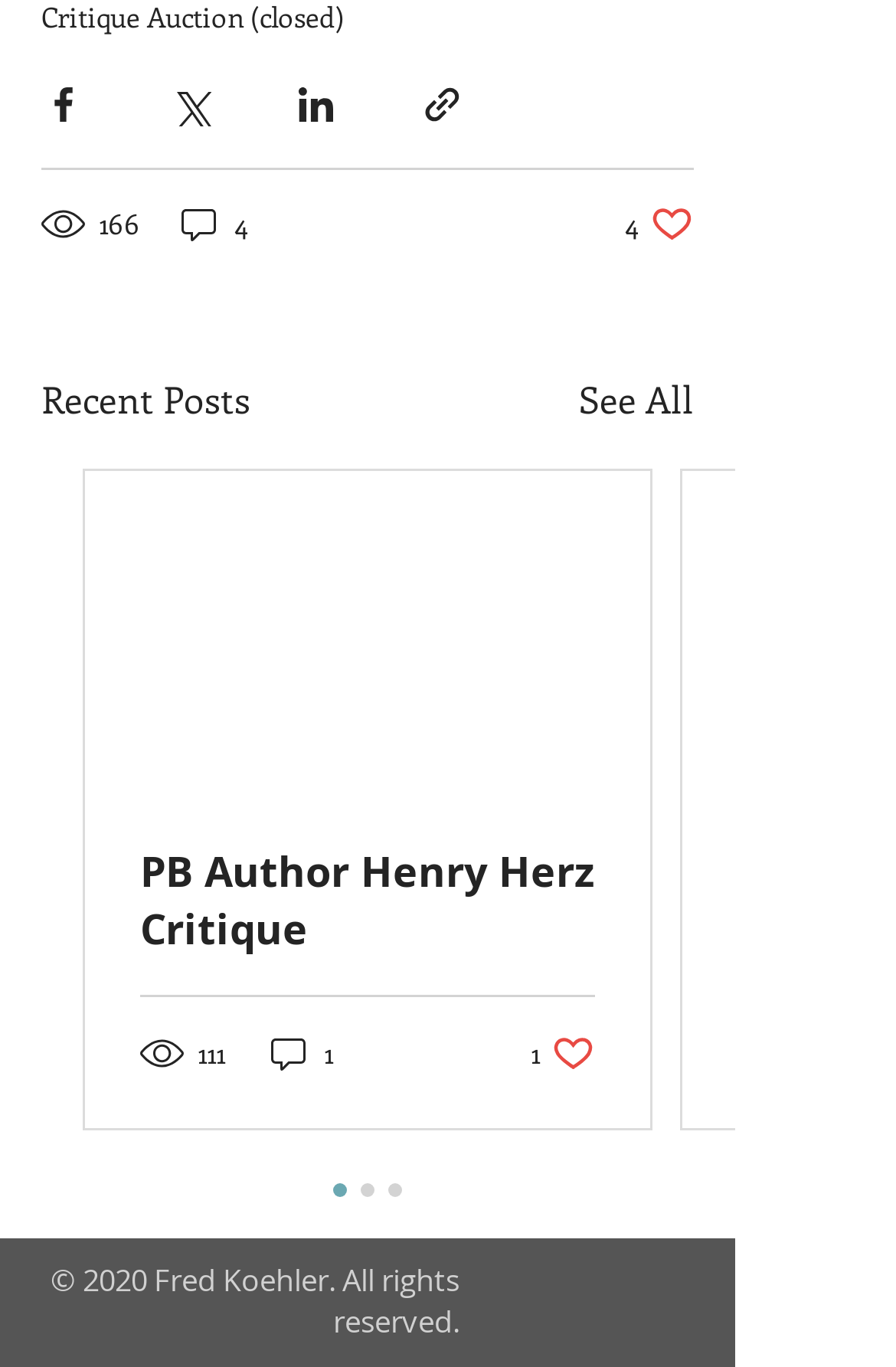Give the bounding box coordinates for the element described as: "aria-label="Share via link"".

[0.469, 0.06, 0.518, 0.092]